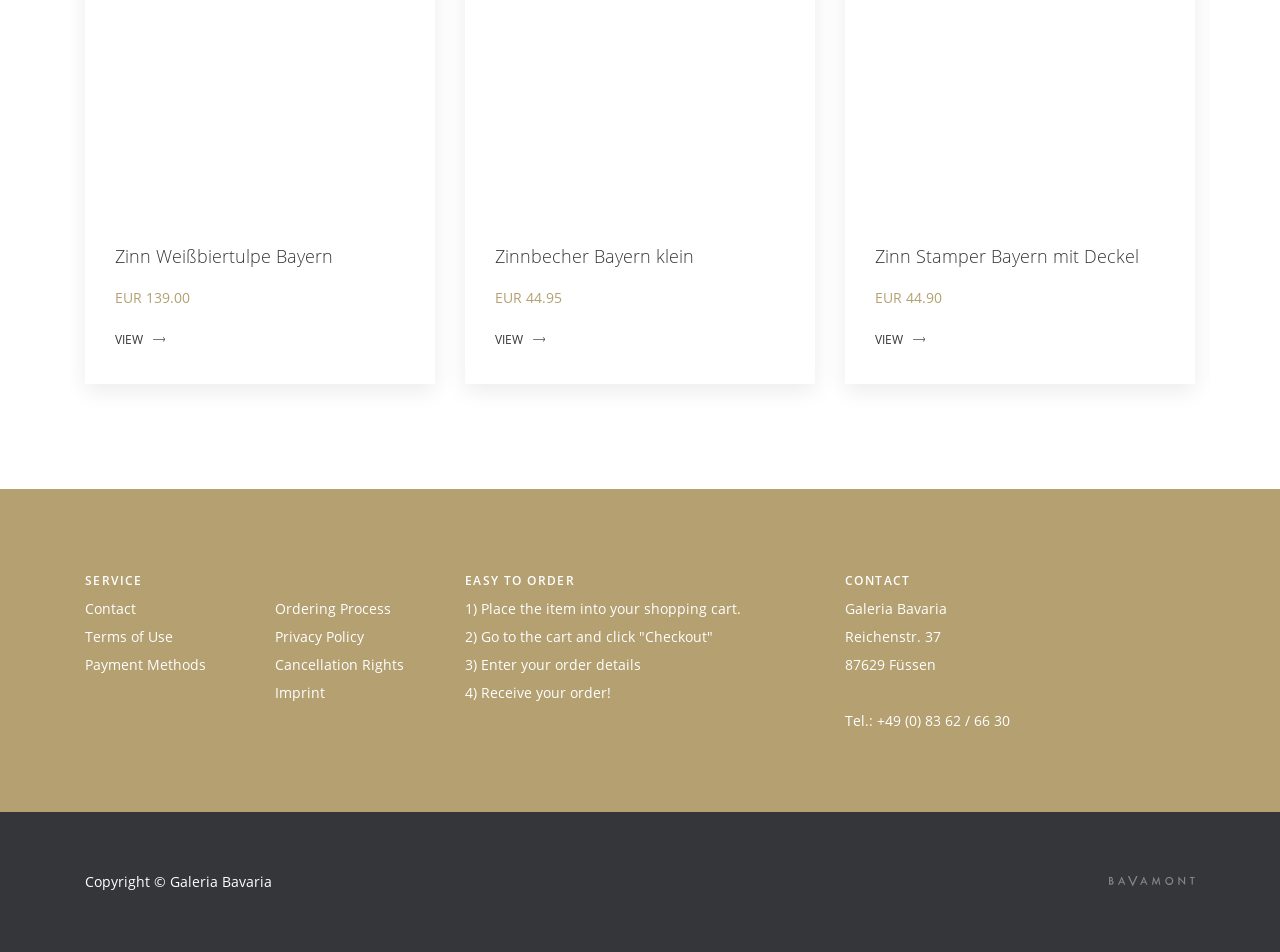Please provide a brief answer to the question using only one word or phrase: 
What is the price of Zinn Weißbiertulpe Bayern?

EUR 139.00